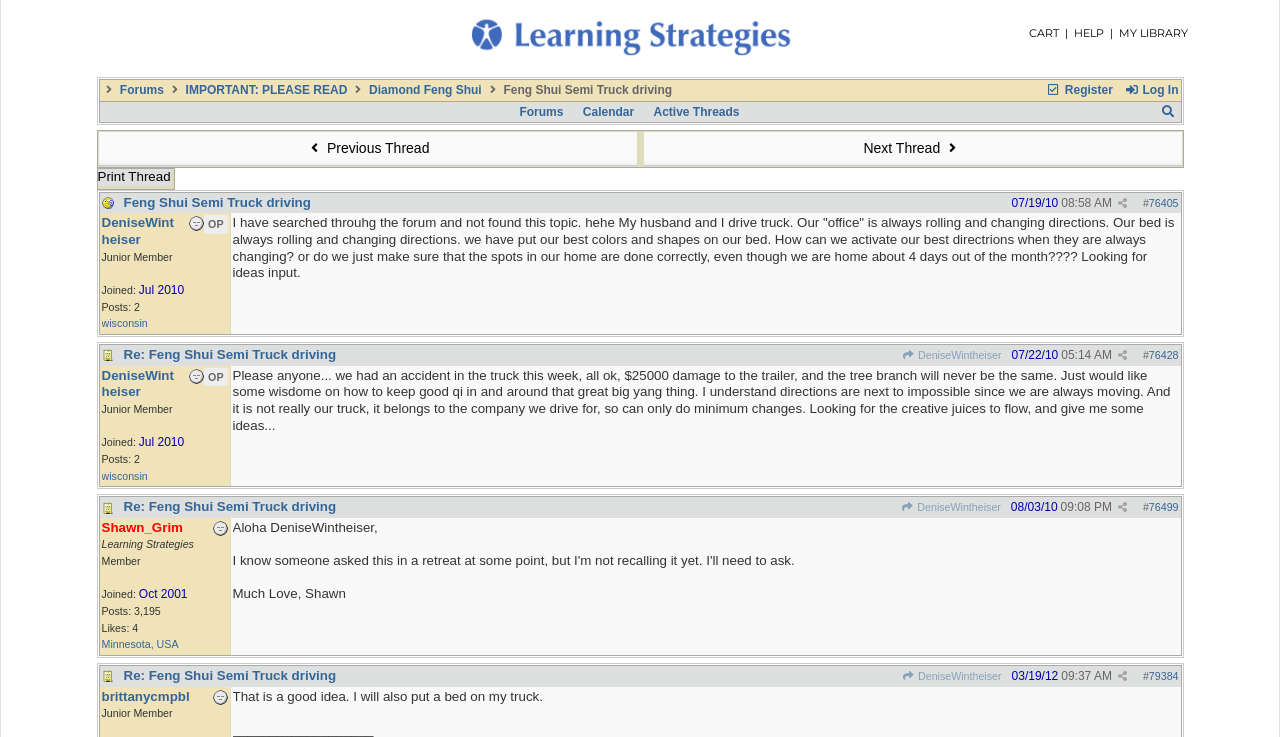Given the description of a UI element: "Shawn_Grim", identify the bounding box coordinates of the matching element in the webpage screenshot.

[0.079, 0.705, 0.143, 0.726]